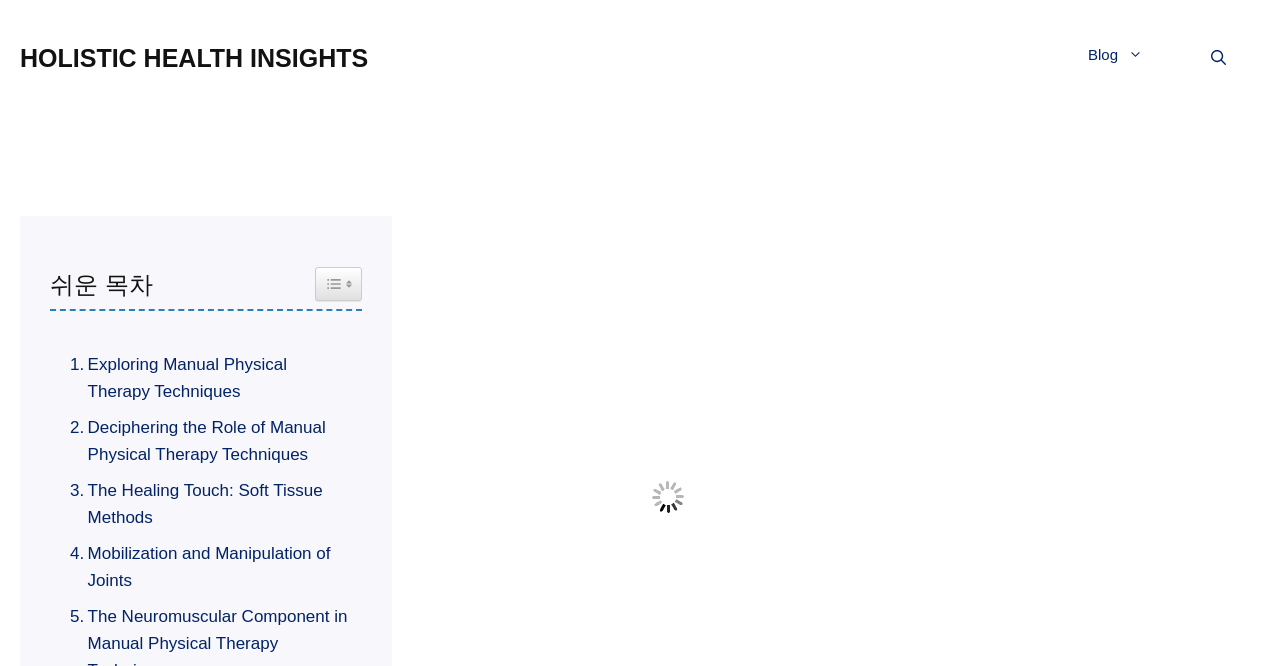Find the bounding box coordinates of the clickable area that will achieve the following instruction: "read exploring manual physical therapy techniques".

[0.047, 0.527, 0.275, 0.609]